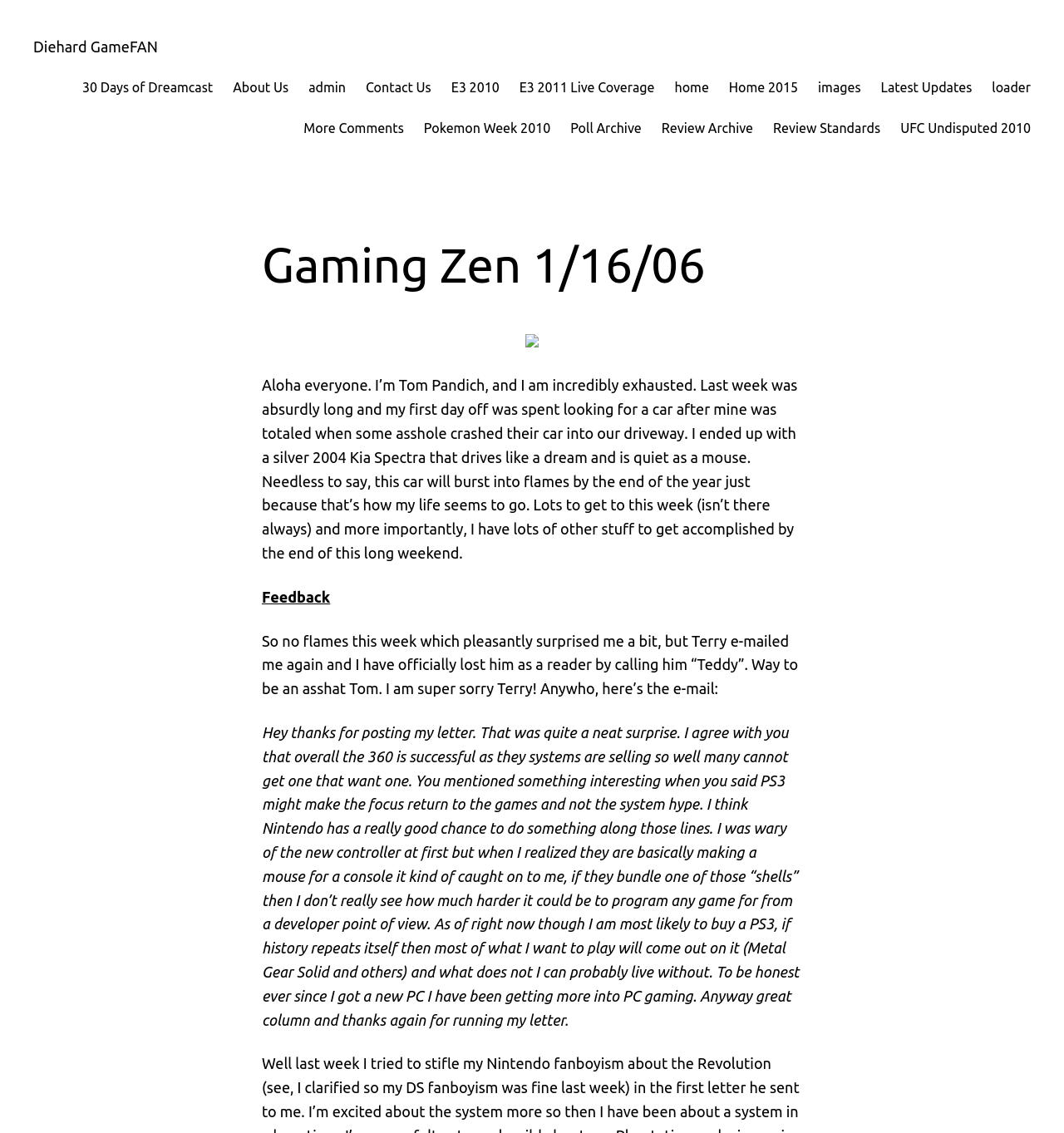Please indicate the bounding box coordinates for the clickable area to complete the following task: "Click on the 'More Comments' link". The coordinates should be specified as four float numbers between 0 and 1, i.e., [left, top, right, bottom].

[0.285, 0.104, 0.38, 0.123]